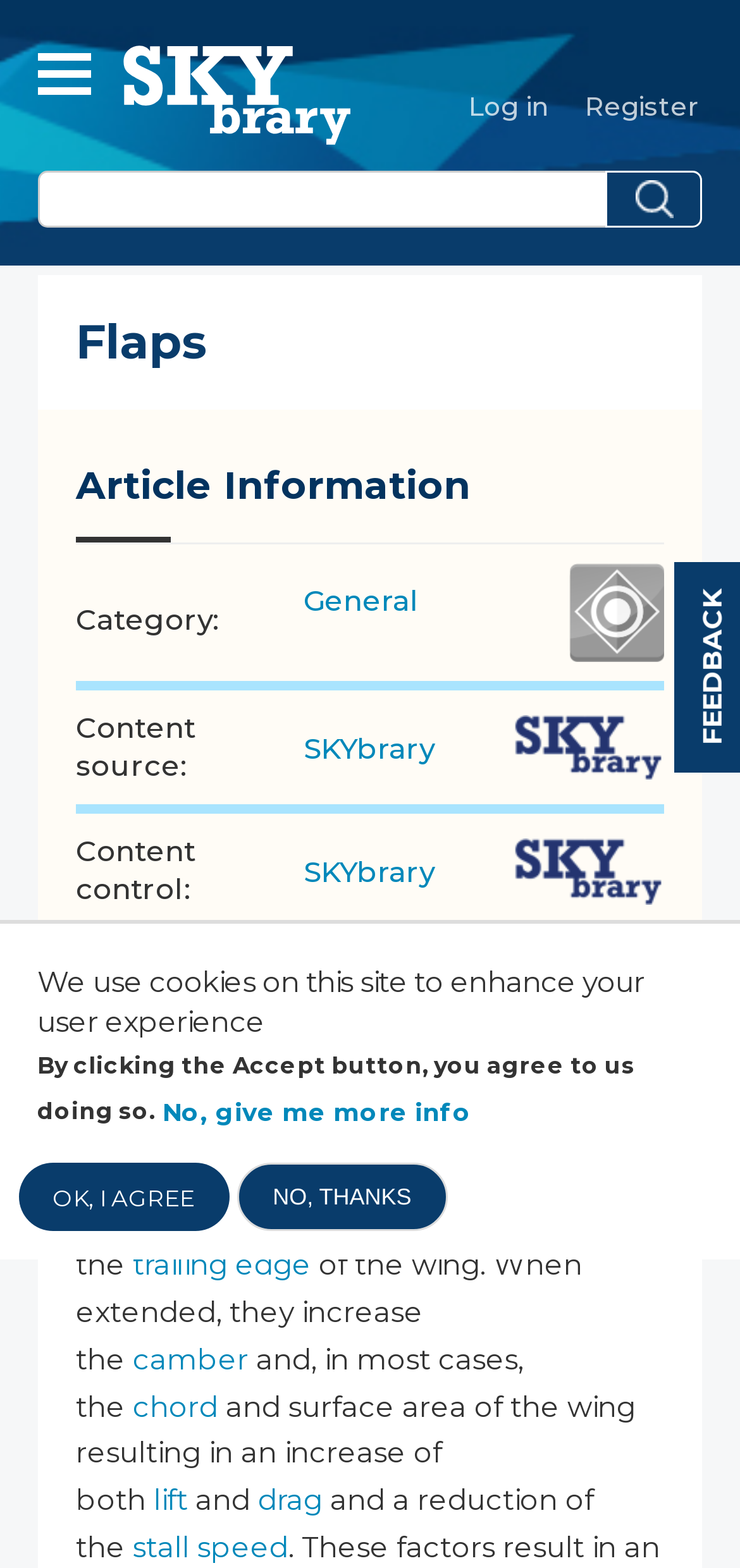Explain the features and main sections of the webpage comprehensively.

The webpage is about flaps in aviation, specifically their function and characteristics. At the top left, there is a link to skip to the main content. Next to it, there is a link with no text, and then a link to the home page, accompanied by a small home icon. On the top right, there is a search bar with a search button and a label "Search".

Below the search bar, there is a user account menu with links to log in and register. The main content of the page starts with a heading "Flaps" and a section titled "Article Information". This section contains two tables with information about the article, including its category, content source, and content control.

The main content of the page is divided into sections, with headings "Description" and a detailed text about flaps, including their definition, function, and effects on the wing. The text includes several links to related terms, such as "high lift device", "trailing edge", "camber", "chord", "lift", "drag", and "stall speed".

At the bottom of the page, there is a popup dialog about cookies, which can be closed by clicking on one of the three buttons: "OK, I AGREE", "NO, THANKS", or "No, give me more info". The dialog also contains a heading and a brief text about the use of cookies on the site.